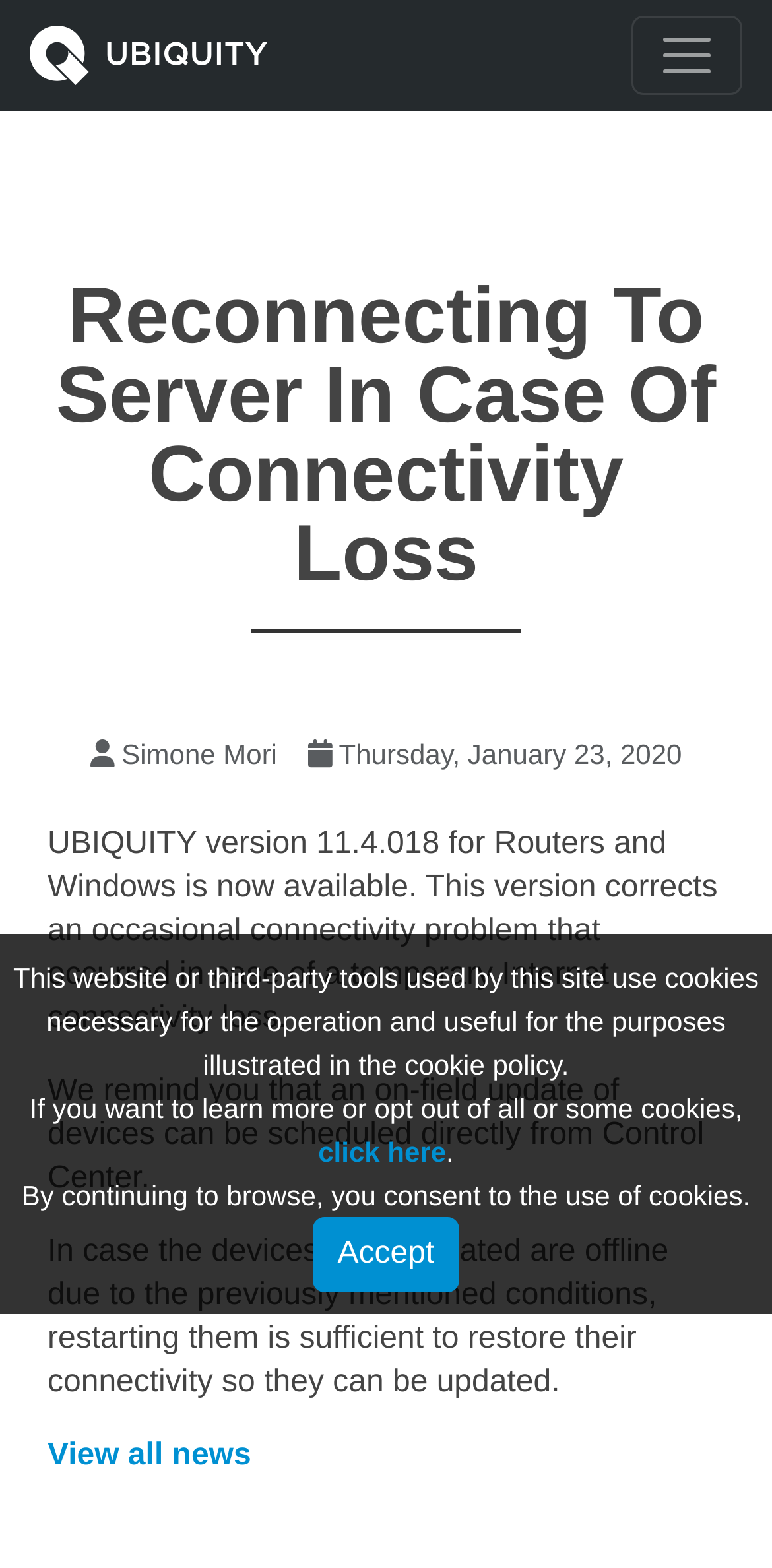What is the current version of UBIQUITY?
Offer a detailed and full explanation in response to the question.

The current version of UBIQUITY is mentioned in the text 'UBIQUITY version 11.4.018 for Routers and Windows is now available.' which is located in the middle of the webpage.